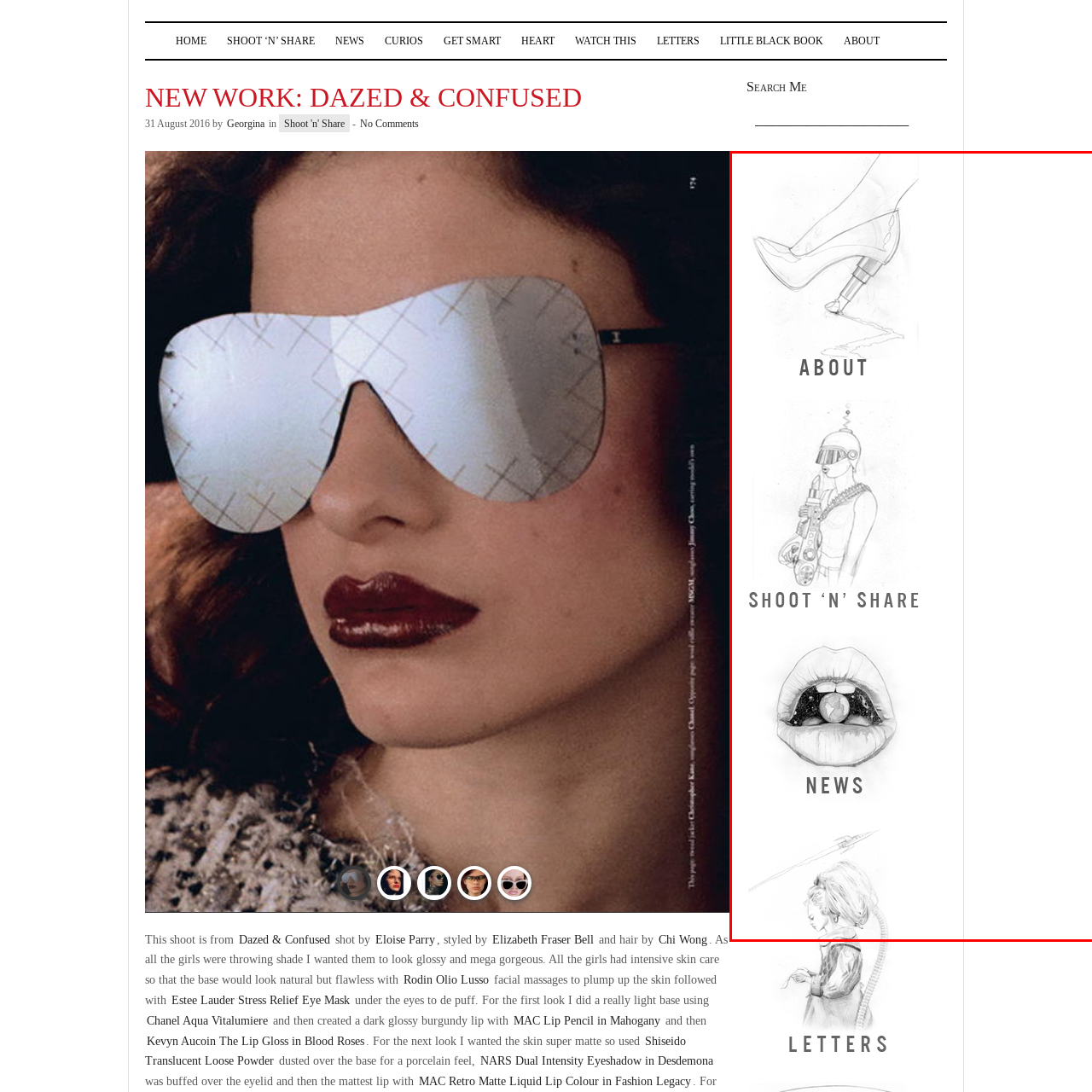Please look at the highlighted area within the red border and provide the answer to this question using just one word or phrase: 
What is the purpose of the lips sketch?

Symbolizing beauty and allure